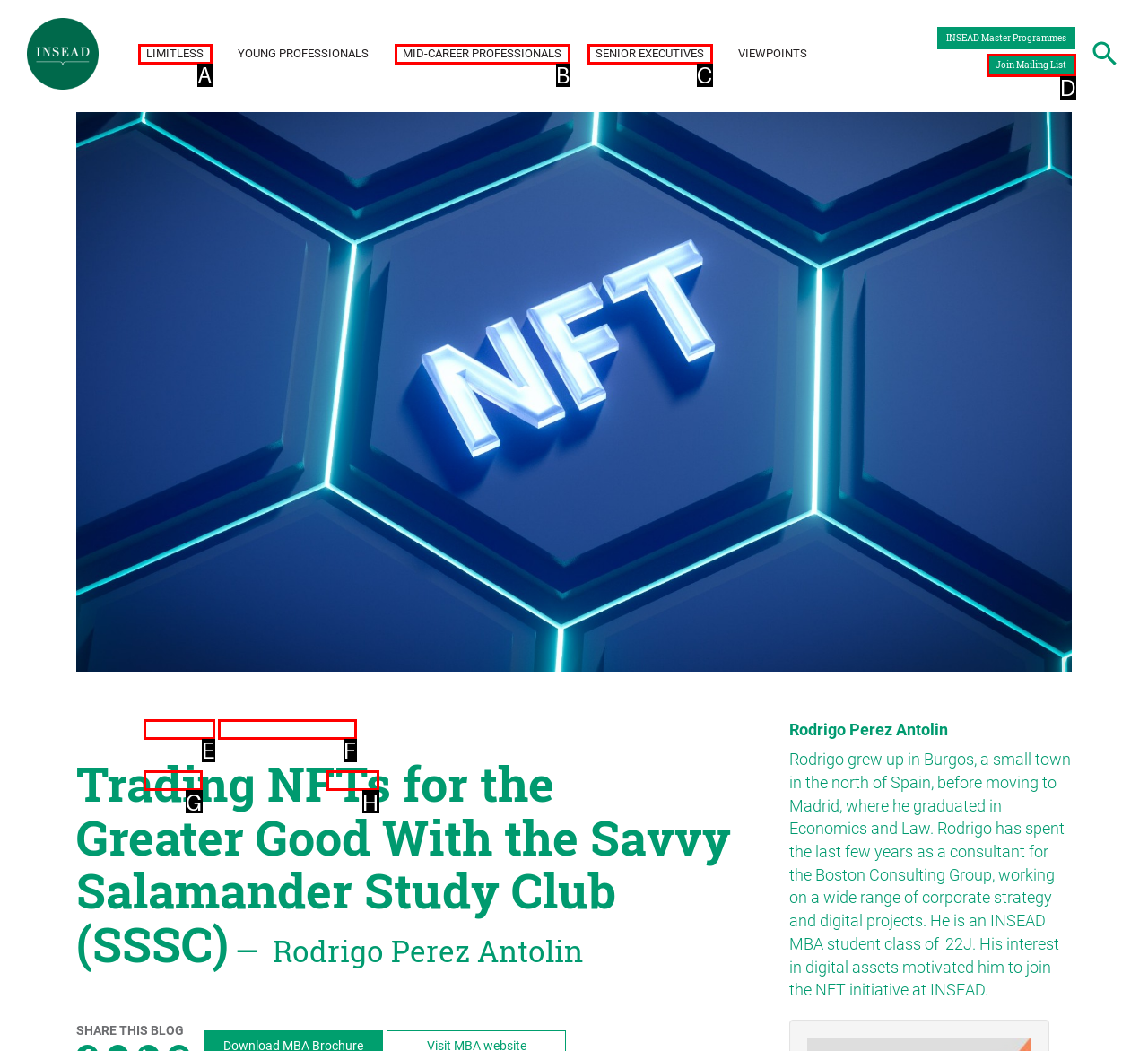Determine which HTML element best fits the description: Mid-Career Professionals
Answer directly with the letter of the matching option from the available choices.

B